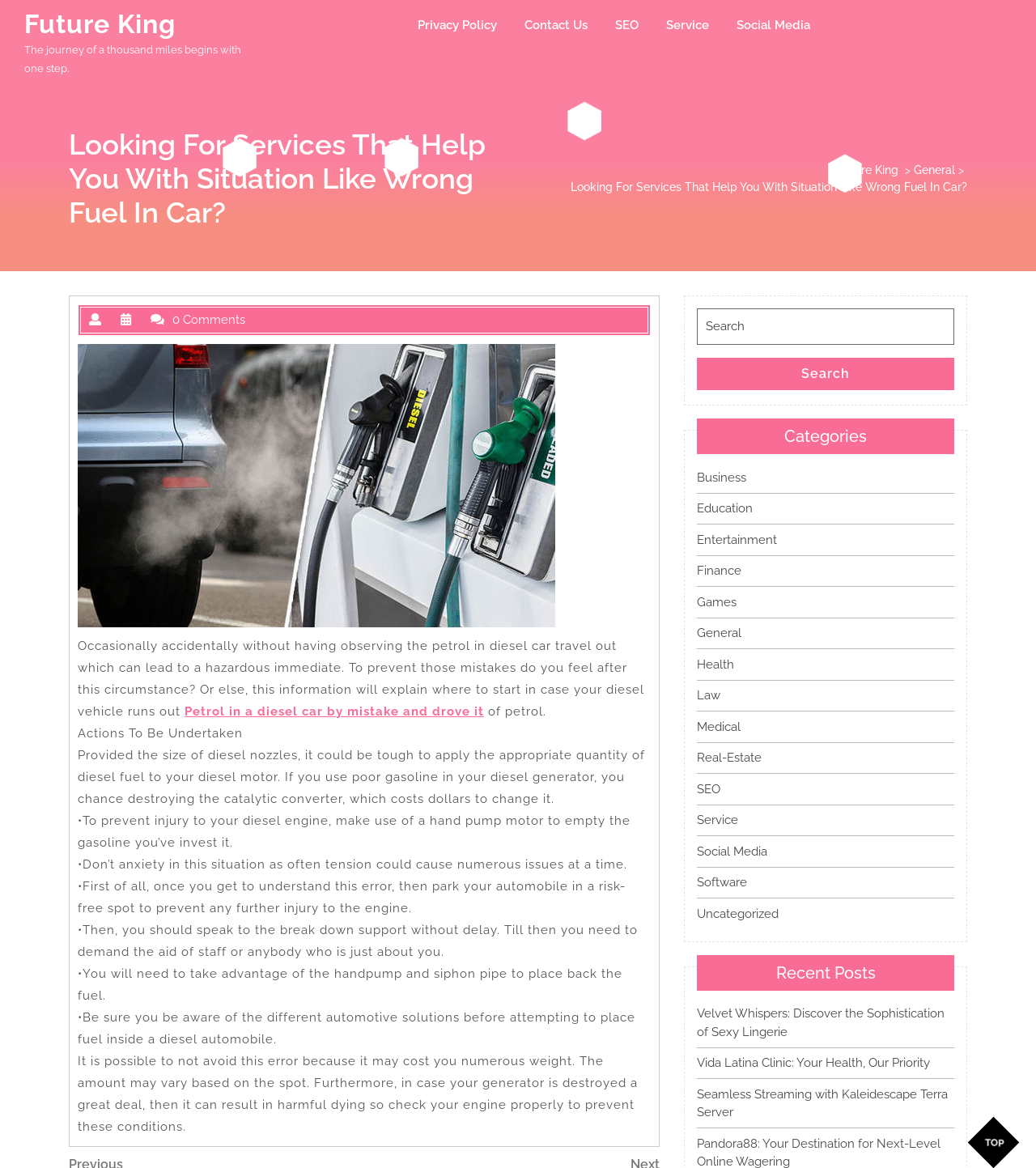Given the following UI element description: "Health", find the bounding box coordinates in the webpage screenshot.

[0.673, 0.562, 0.709, 0.575]